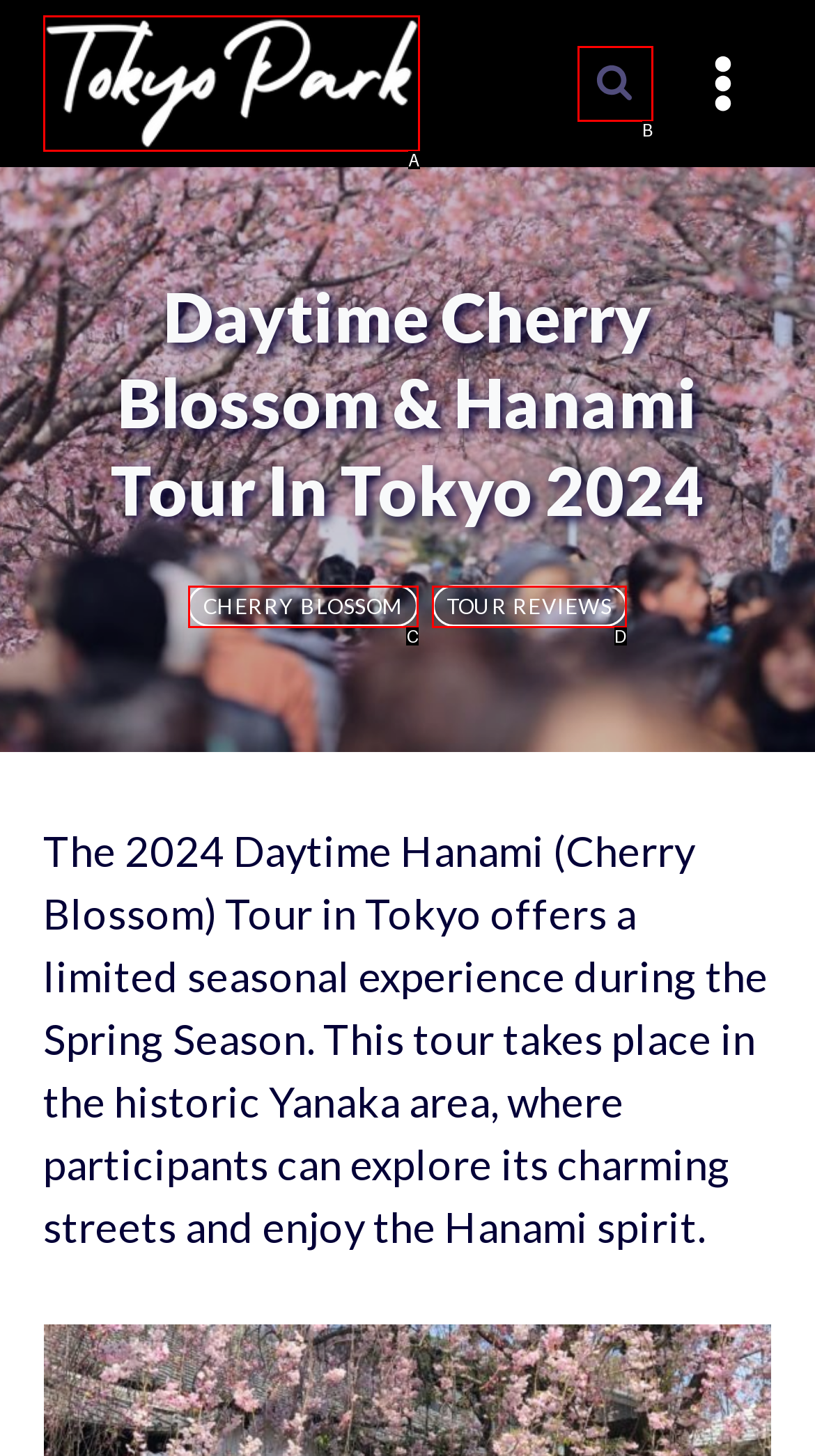Identify the HTML element that corresponds to the following description: aria-label="Page 3" Provide the letter of the best matching option.

None